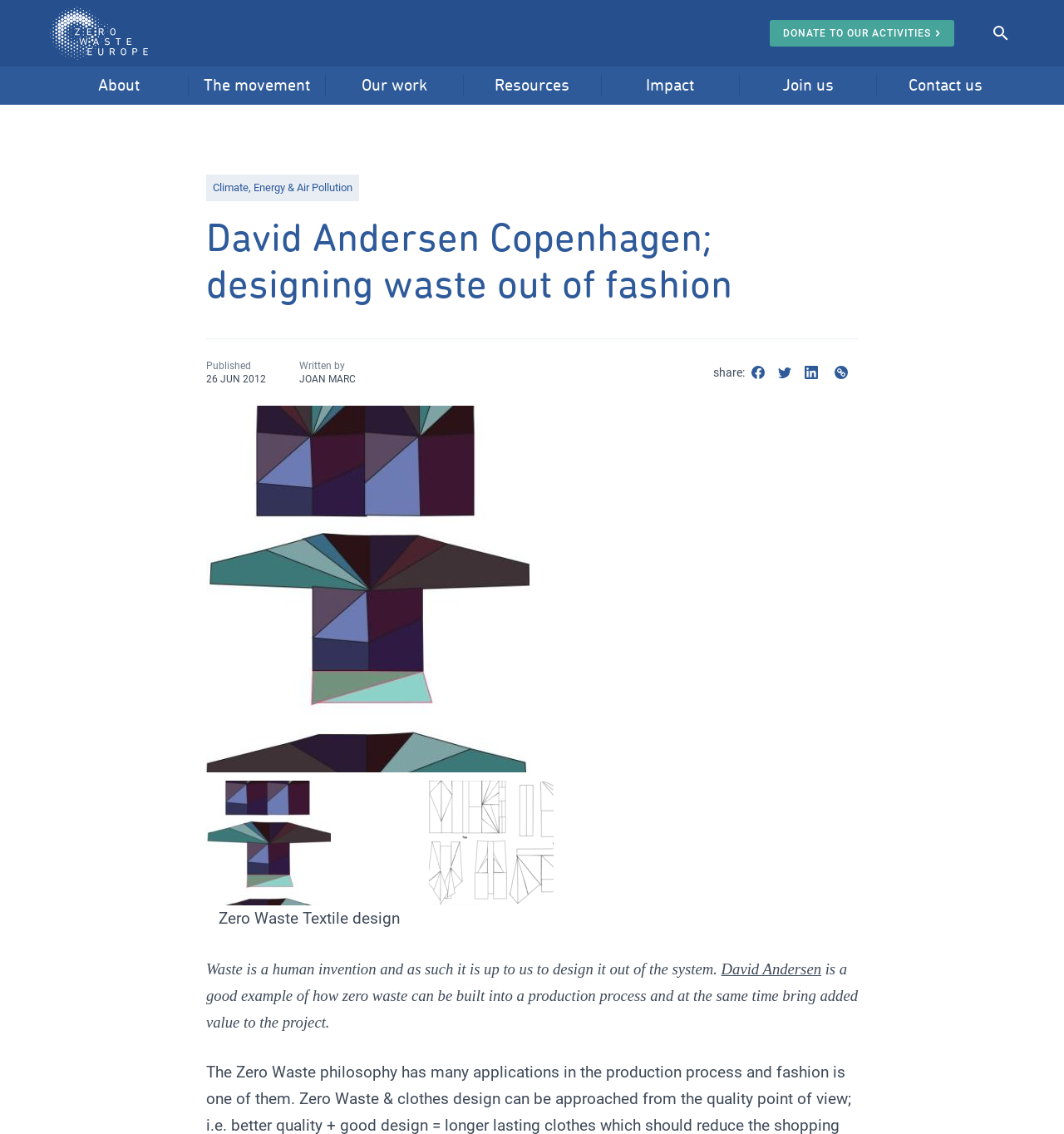Can you specify the bounding box coordinates for the region that should be clicked to fulfill this instruction: "Donate to Zero Waste Europe".

[0.723, 0.018, 0.897, 0.041]